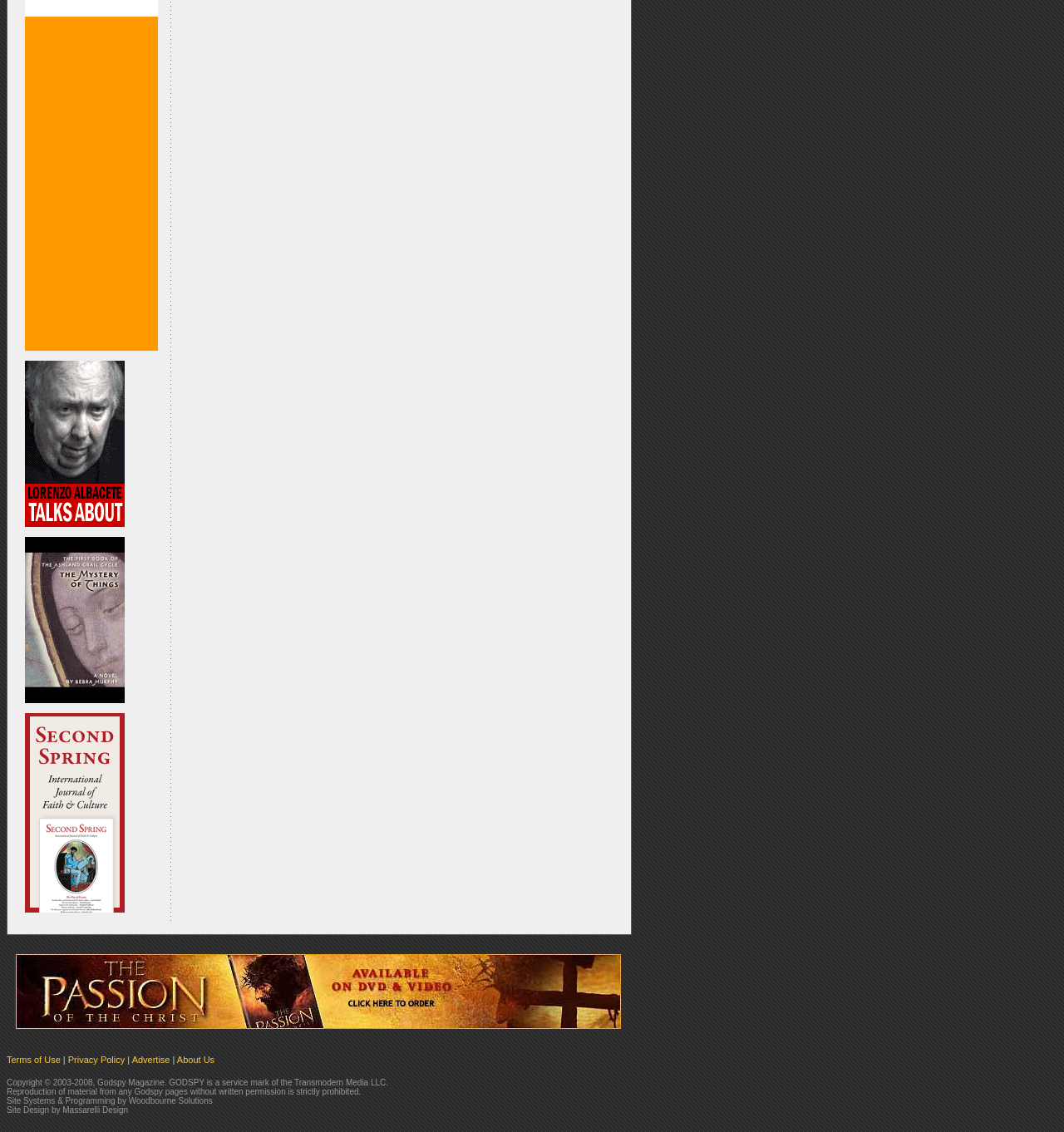What is the text on the bottom left of the webpage?
Please ensure your answer to the question is detailed and covers all necessary aspects.

The bottom left section of the webpage contains a horizontal list of links with the text 'Terms of Use | Privacy Policy | Advertise | About Us', which are likely links to important pages on the website.